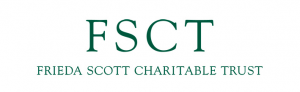Provide a one-word or short-phrase answer to the question:
What is the purpose of the logo?

Visual identity